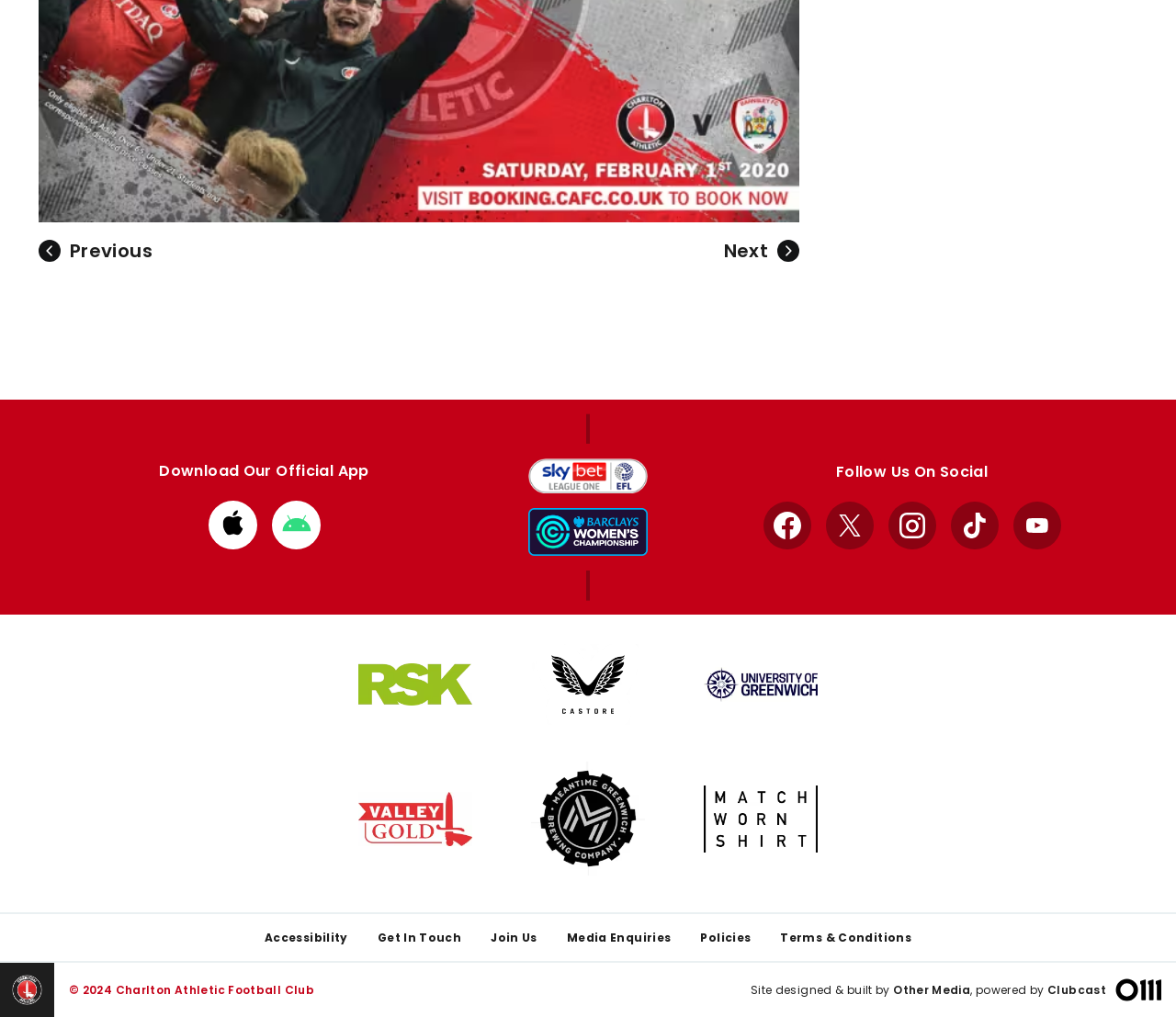Please identify the bounding box coordinates of the area I need to click to accomplish the following instruction: "Check the terms and conditions".

[0.664, 0.914, 0.775, 0.93]